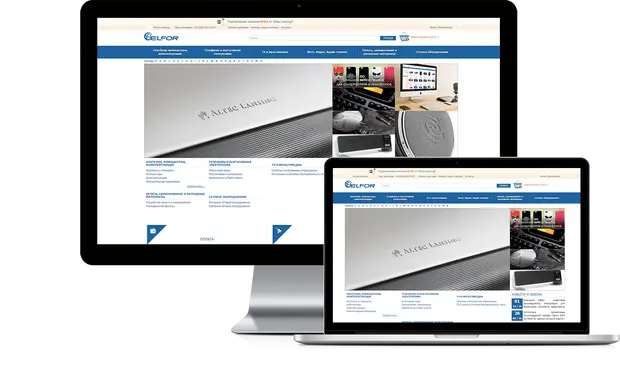What is the primary focus of the website's layout? Refer to the image and provide a one-word or short phrase answer.

Sleek and modern design